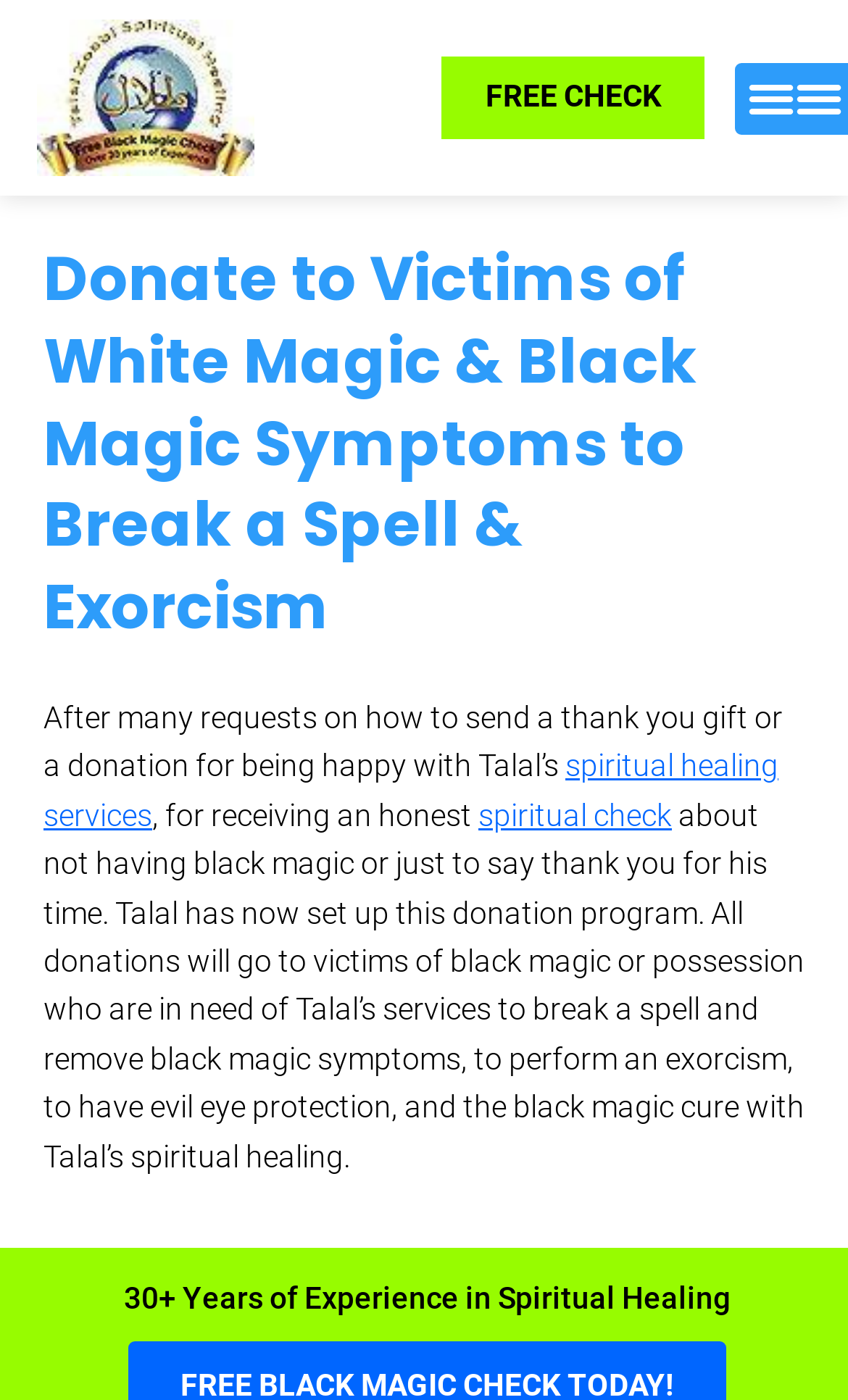What is Talal's experience in spiritual healing?
Refer to the image and answer the question using a single word or phrase.

30+ Years